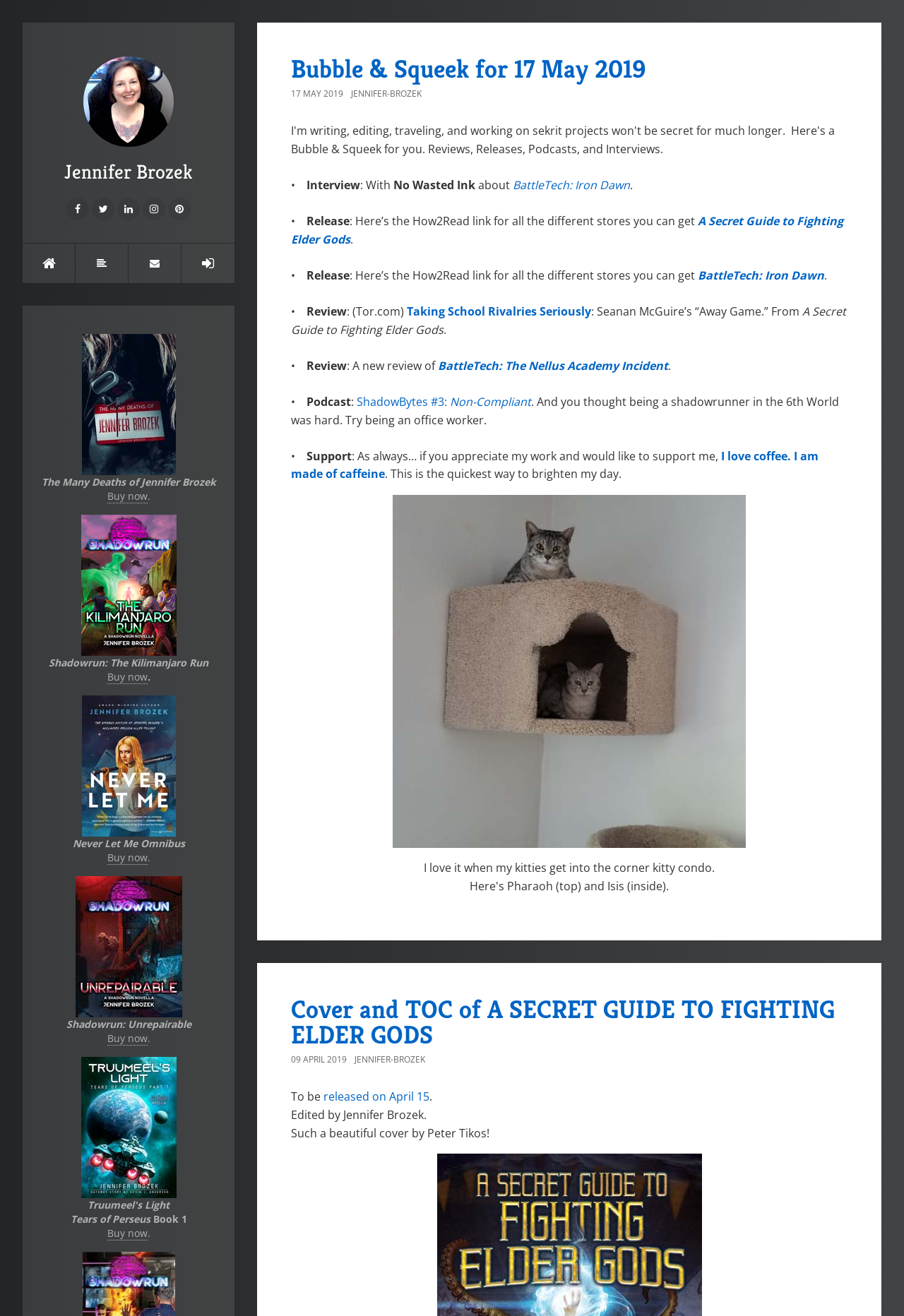Refer to the screenshot and give an in-depth answer to this question: What is the name of the podcast?

The name of the podcast can be found in the article section, where it is written 'Podcast: ShadowBytes #3: Non-Compliant'. This suggests that the name of the podcast is 'ShadowBytes #3: Non-Compliant'.